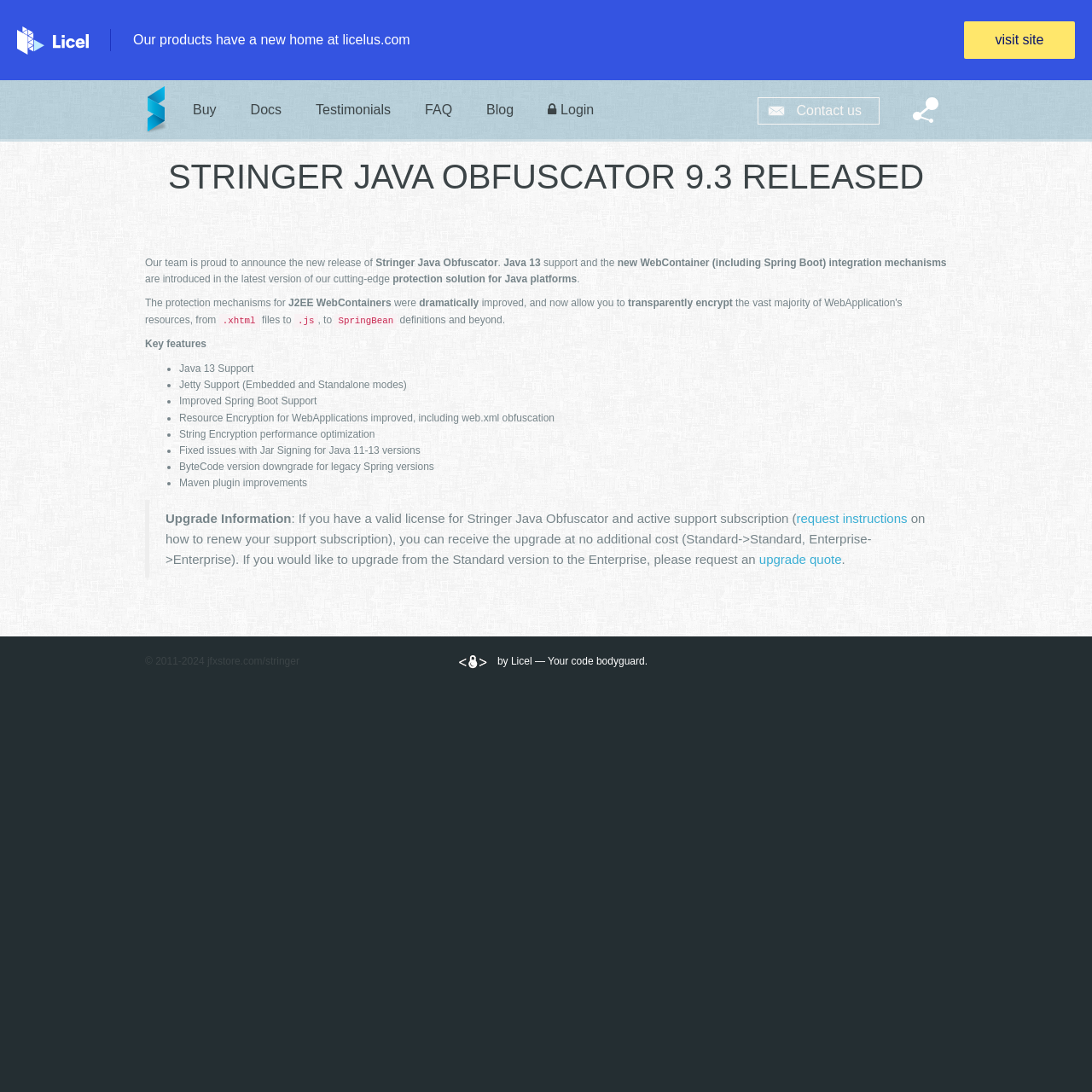Find the bounding box coordinates for the element that must be clicked to complete the instruction: "Check the price at Amazon". The coordinates should be four float numbers between 0 and 1, indicated as [left, top, right, bottom].

None